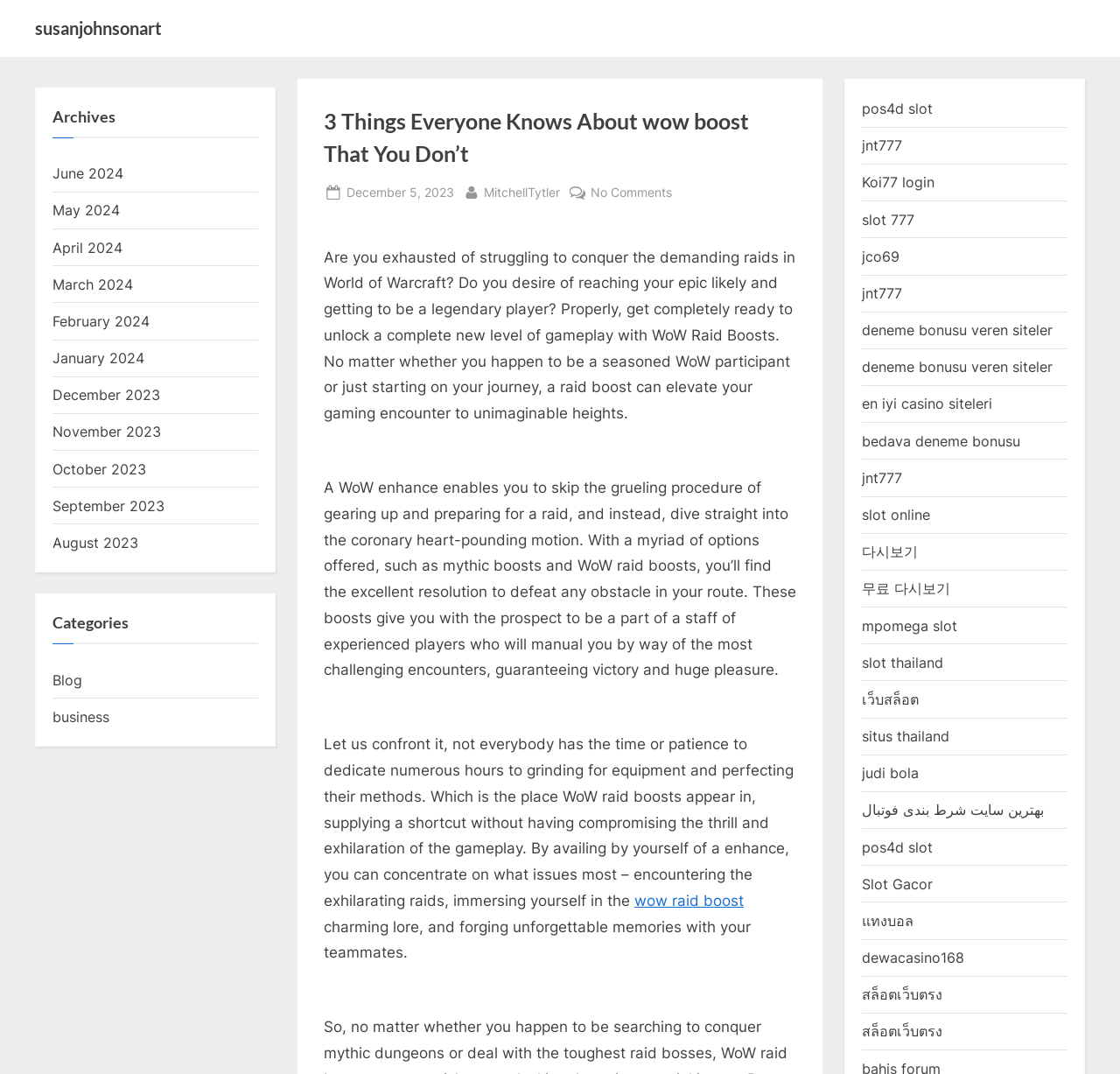Determine the main heading of the webpage and generate its text.

3 Things Everyone Knows About wow boost That You Don’t